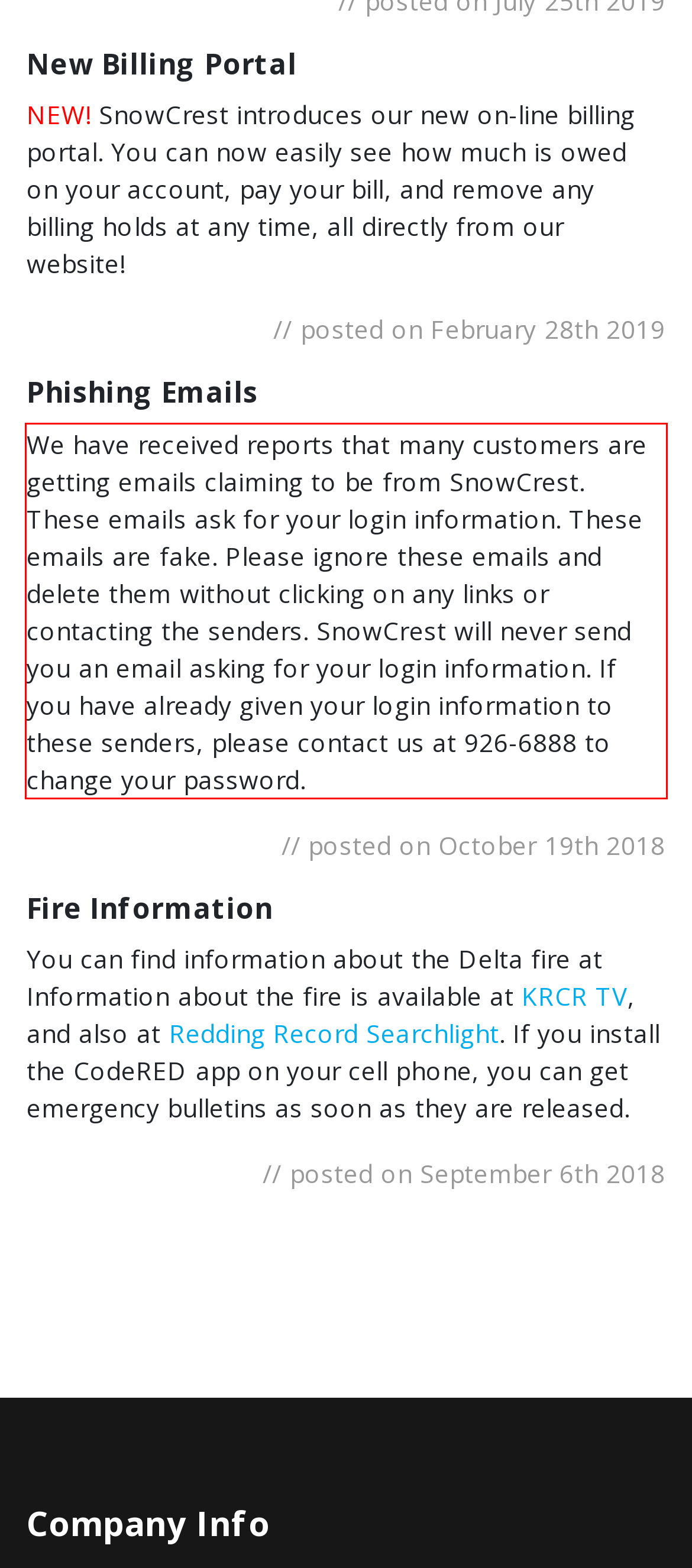Extract and provide the text found inside the red rectangle in the screenshot of the webpage.

We have received reports that many customers are getting emails claiming to be from SnowCrest. These emails ask for your login information. These emails are fake. Please ignore these emails and delete them without clicking on any links or contacting the senders. SnowCrest will never send you an email asking for your login information. If you have already given your login information to these senders, please contact us at 926-6888 to change your password.